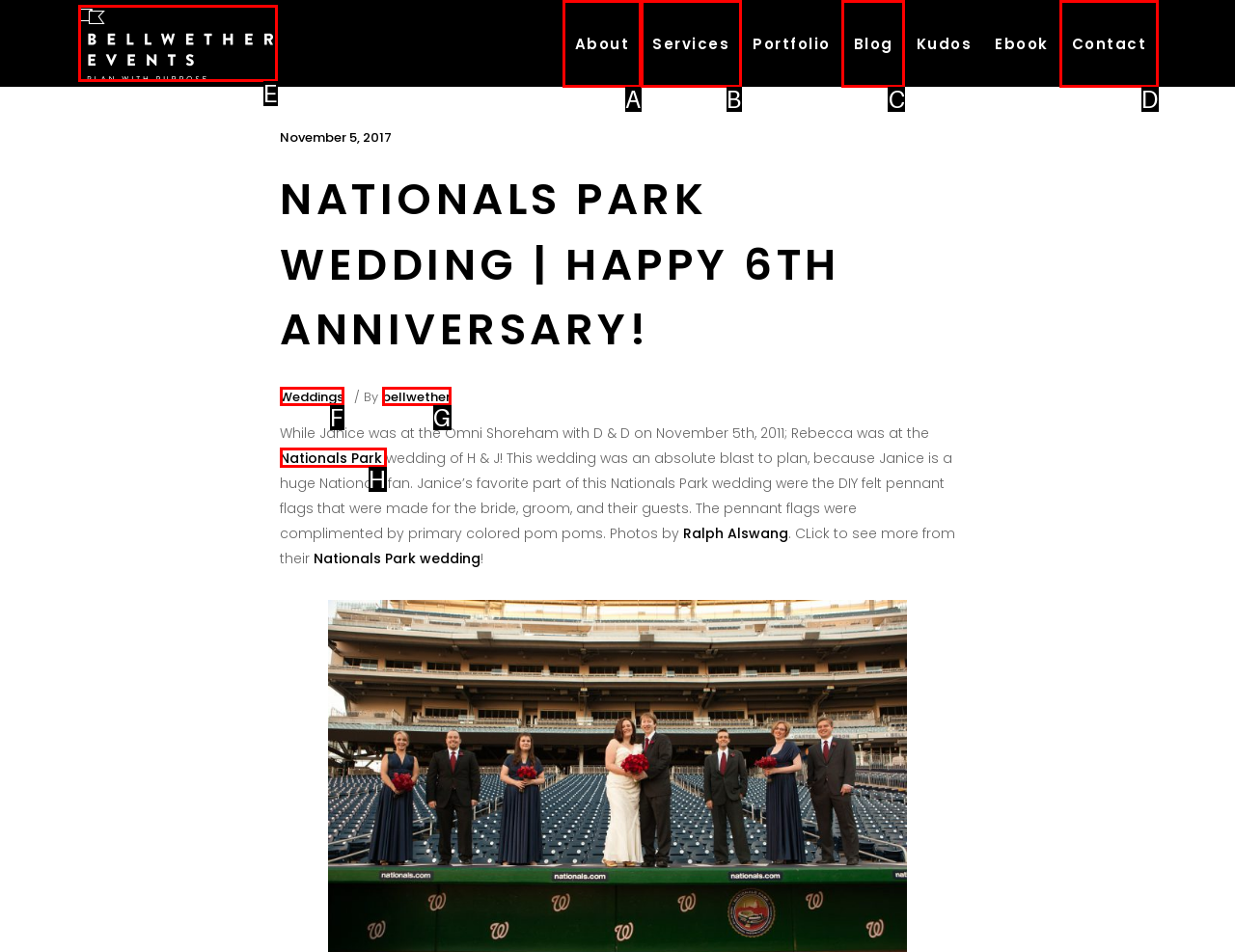Identify the letter corresponding to the UI element that matches this description: Weddings
Answer using only the letter from the provided options.

F